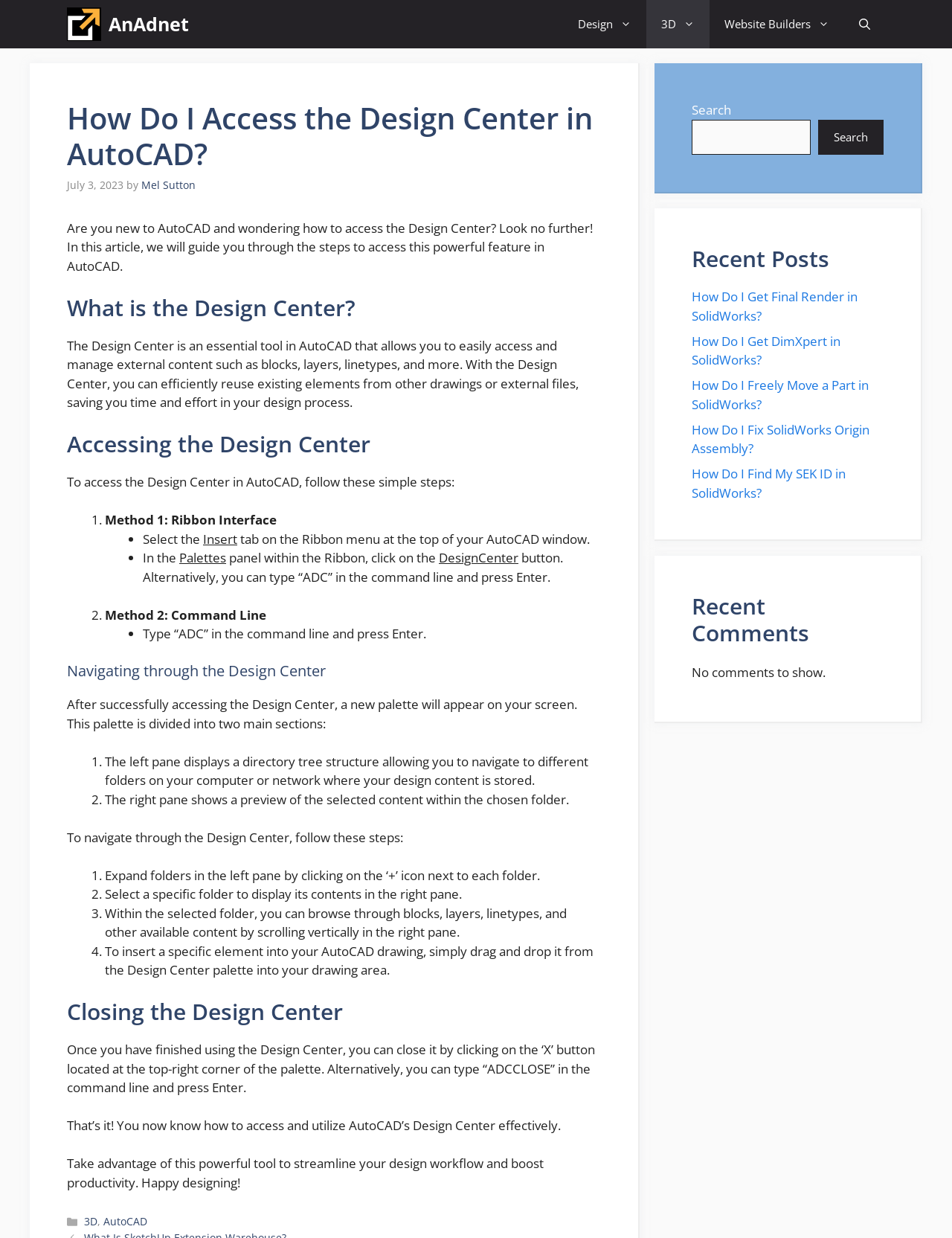Please determine the bounding box coordinates of the element to click on in order to accomplish the following task: "Search for something". Ensure the coordinates are four float numbers ranging from 0 to 1, i.e., [left, top, right, bottom].

[0.727, 0.096, 0.852, 0.125]